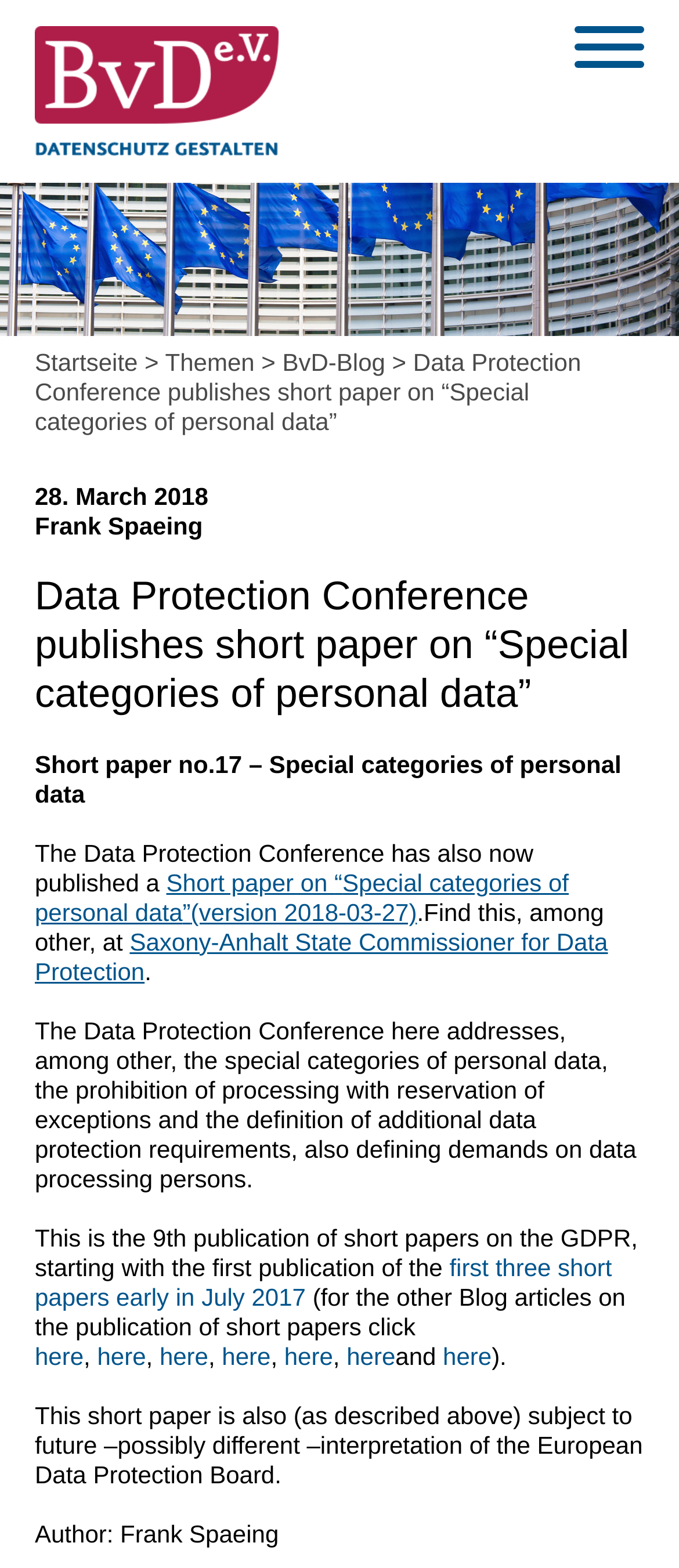What is the date of publication of the short paper?
From the image, provide a succinct answer in one word or a short phrase.

28. March 2018